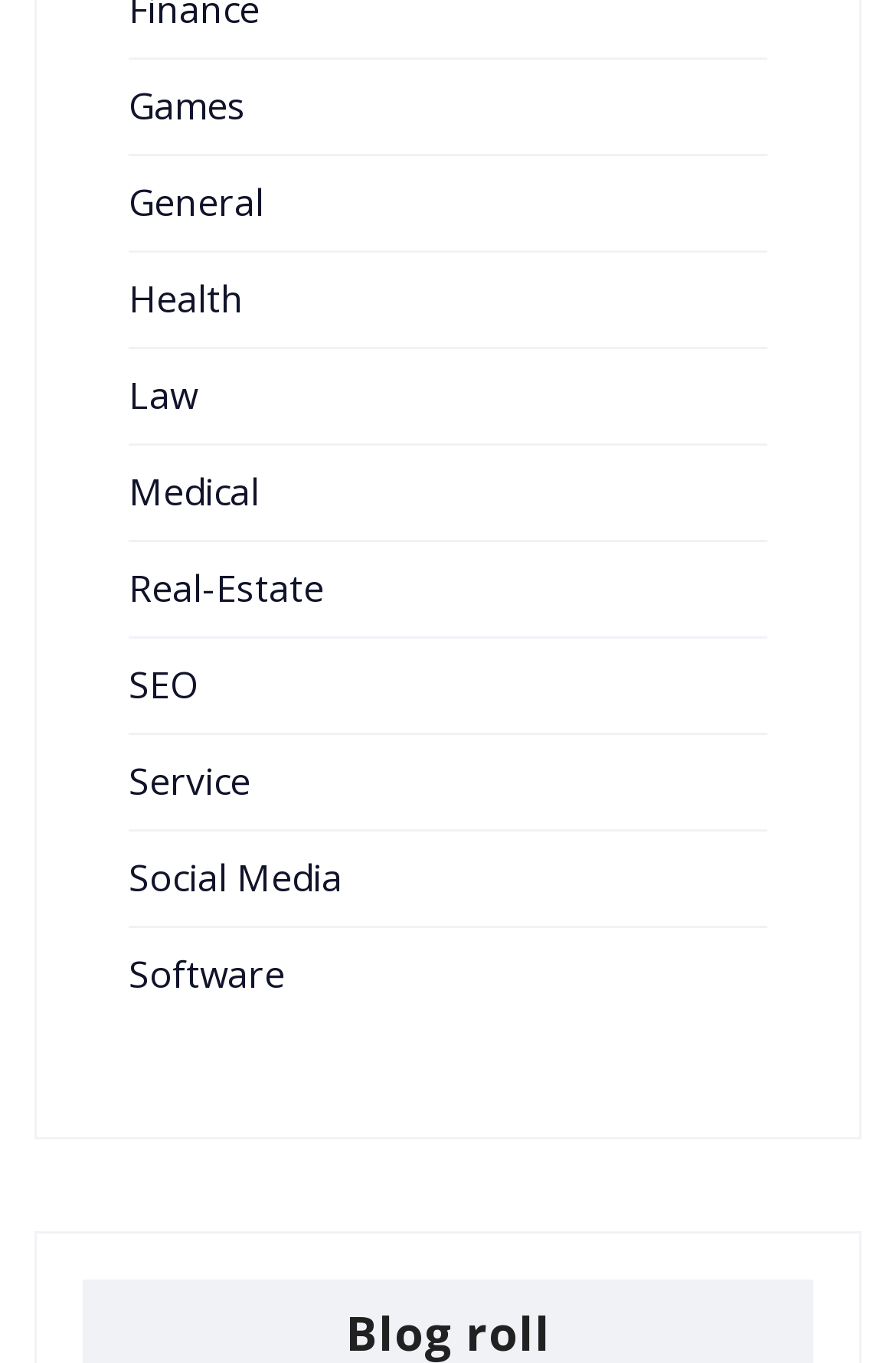Are the categories listed in alphabetical order?
Using the image as a reference, give an elaborate response to the question.

I examined the list of categories on the webpage and noticed that they are listed in alphabetical order, from 'Games' to 'Software'.